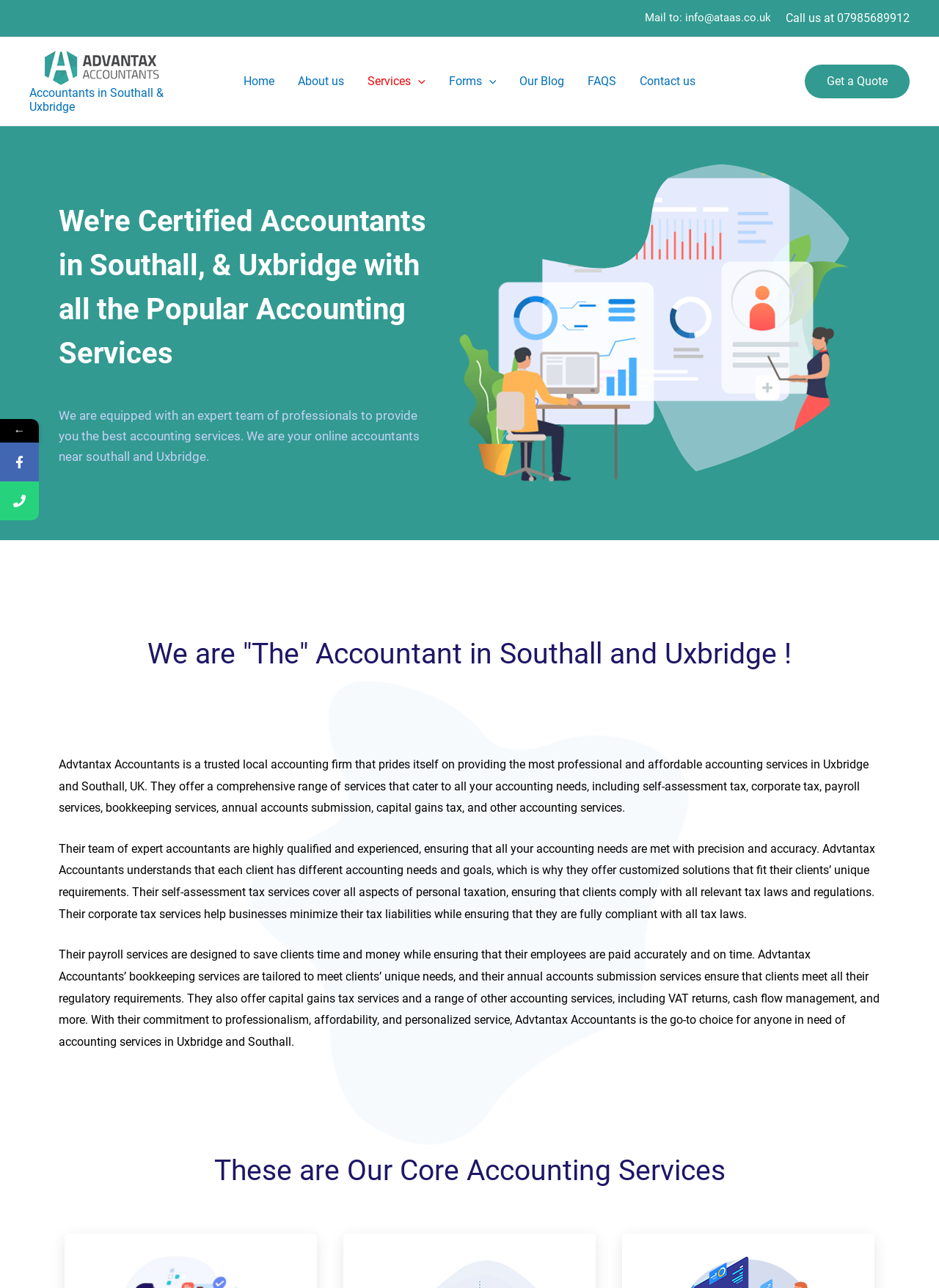Respond to the following question using a concise word or phrase: 
What is the phone number of Advantax Accountants?

07985689912